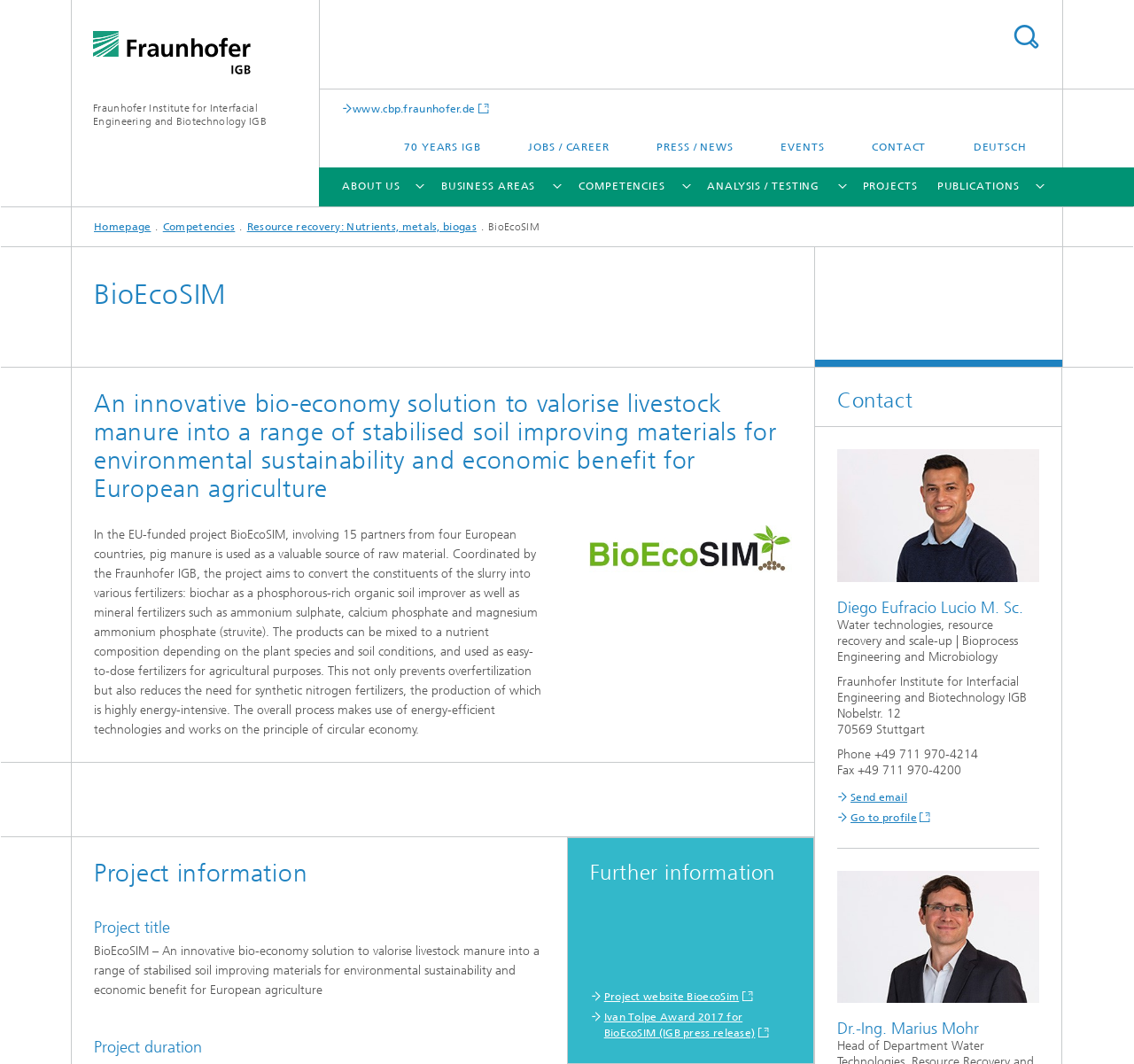Predict the bounding box coordinates for the UI element described as: "Adhesion improvement by plasma treatment". The coordinates should be four float numbers between 0 and 1, presented as [left, top, right, bottom].

[0.539, 0.56, 0.699, 0.601]